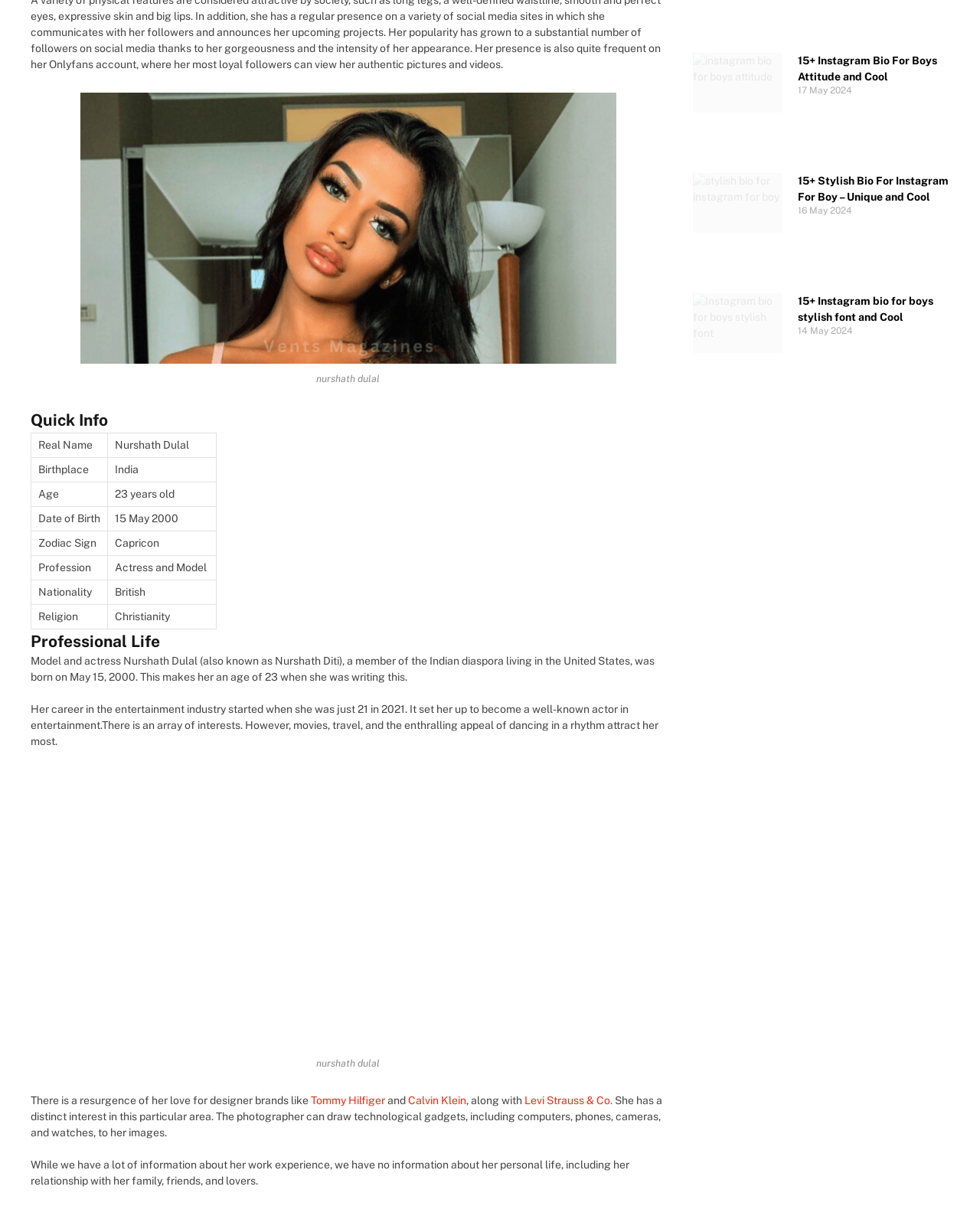Extract the bounding box coordinates for the described element: "Calvin Klein". The coordinates should be represented as four float numbers between 0 and 1: [left, top, right, bottom].

[0.416, 0.907, 0.476, 0.917]